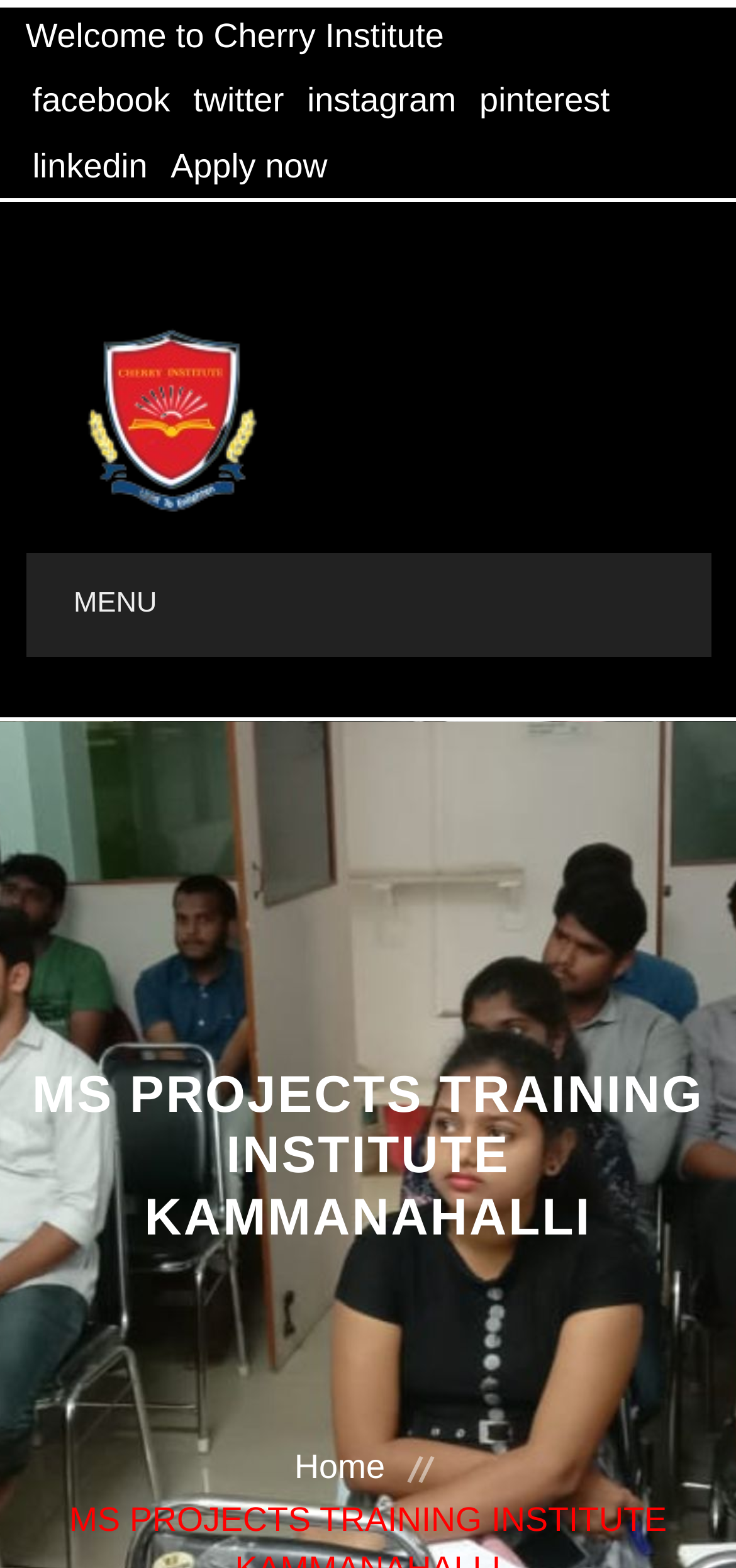Find the bounding box coordinates of the element to click in order to complete this instruction: "View the MS PROJECTS TRAINING INSTITUTE KAMMANAHALLI page". The bounding box coordinates must be four float numbers between 0 and 1, denoted as [left, top, right, bottom].

[0.035, 0.678, 0.965, 0.797]